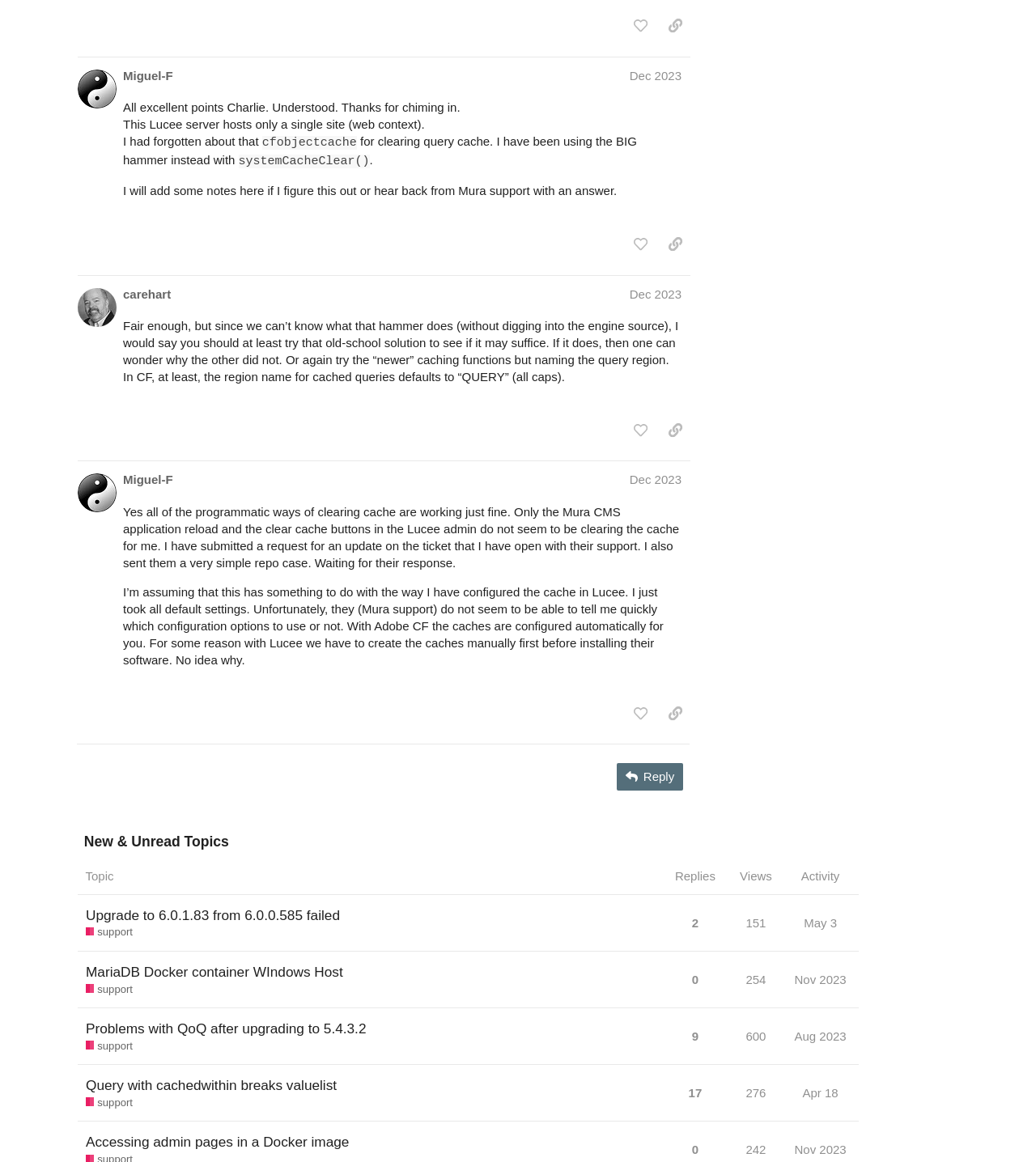Please determine the bounding box coordinates of the area that needs to be clicked to complete this task: 'reply'. The coordinates must be four float numbers between 0 and 1, formatted as [left, top, right, bottom].

[0.596, 0.657, 0.659, 0.68]